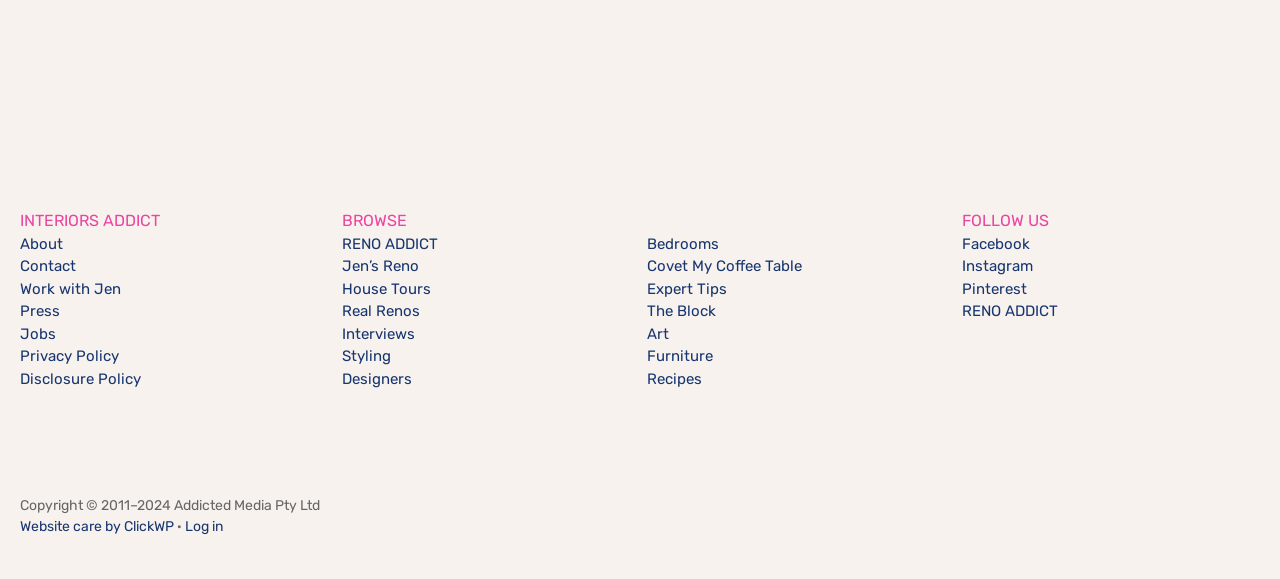How many social media links are there in the 'Follow Us' section?
Answer the question with a single word or phrase by looking at the picture.

3